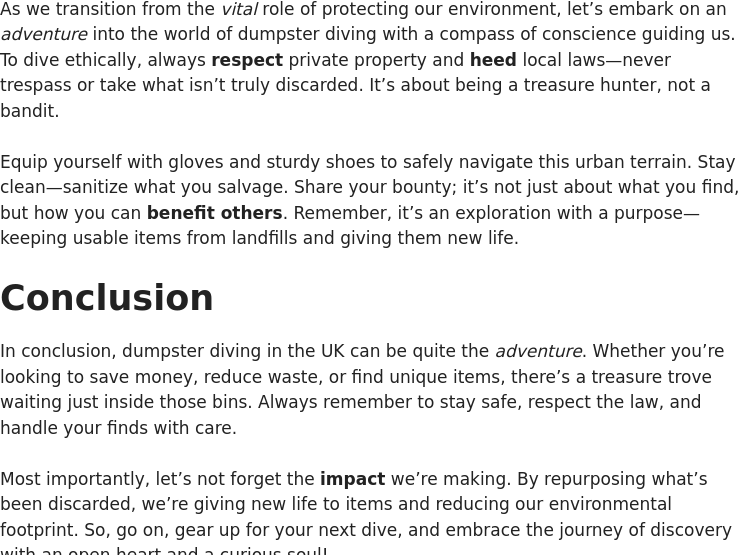What is the importance of respecting private property?
Answer the question using a single word or phrase, according to the image.

To avoid legal issues